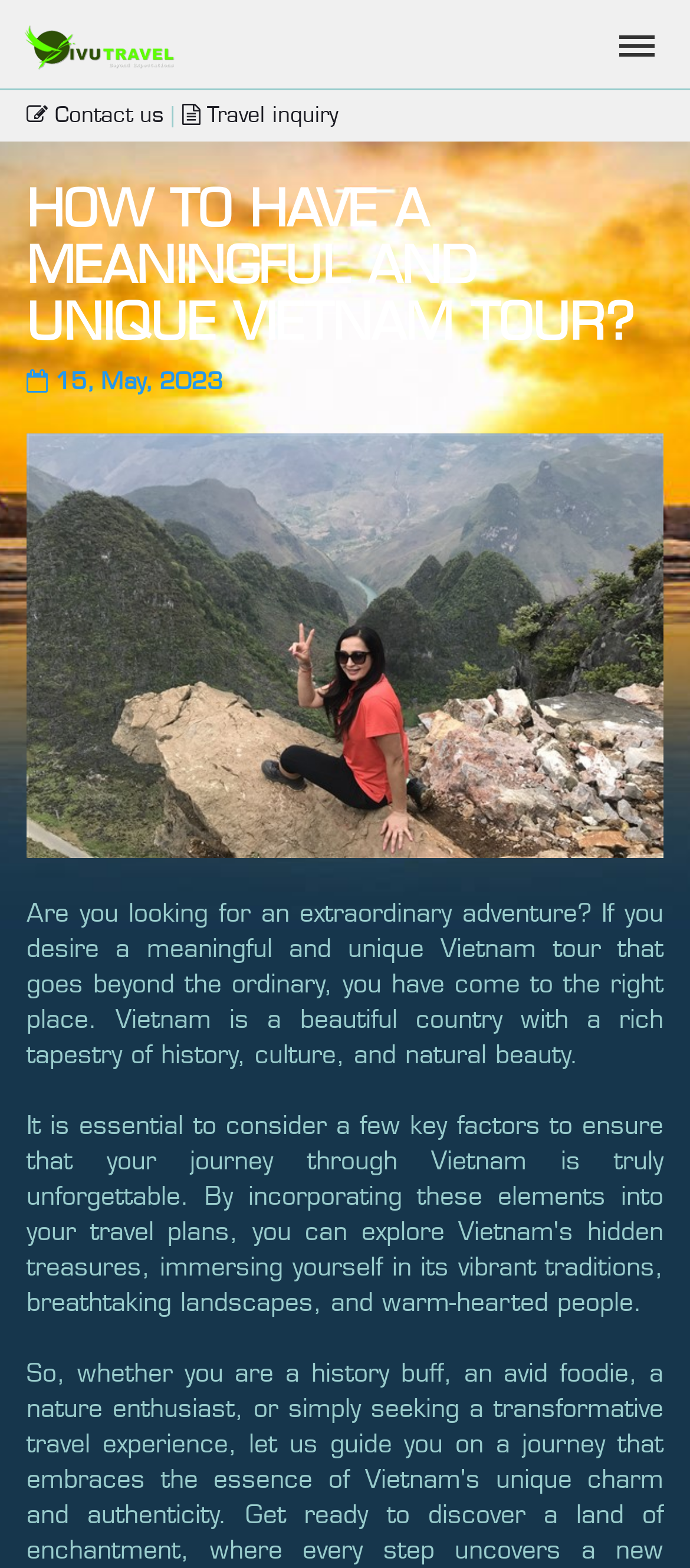What is the date mentioned on the webpage?
From the details in the image, provide a complete and detailed answer to the question.

The webpage contains a static text element with the date '15, May, 2023', which suggests that this date is relevant to the webpage's content or purpose.